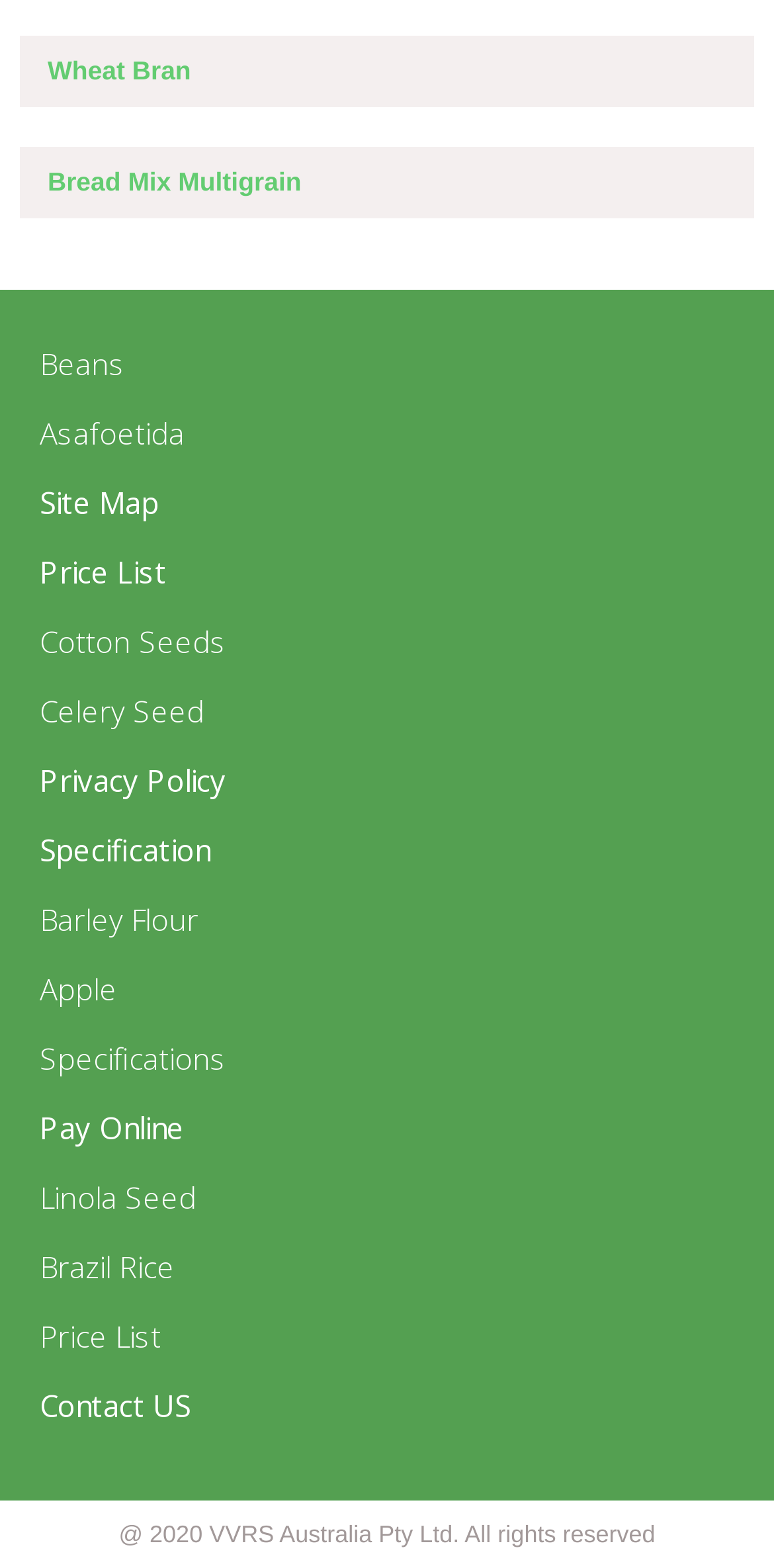Identify the bounding box coordinates of the region that should be clicked to execute the following instruction: "go to Barley Flour".

[0.051, 0.574, 0.256, 0.599]